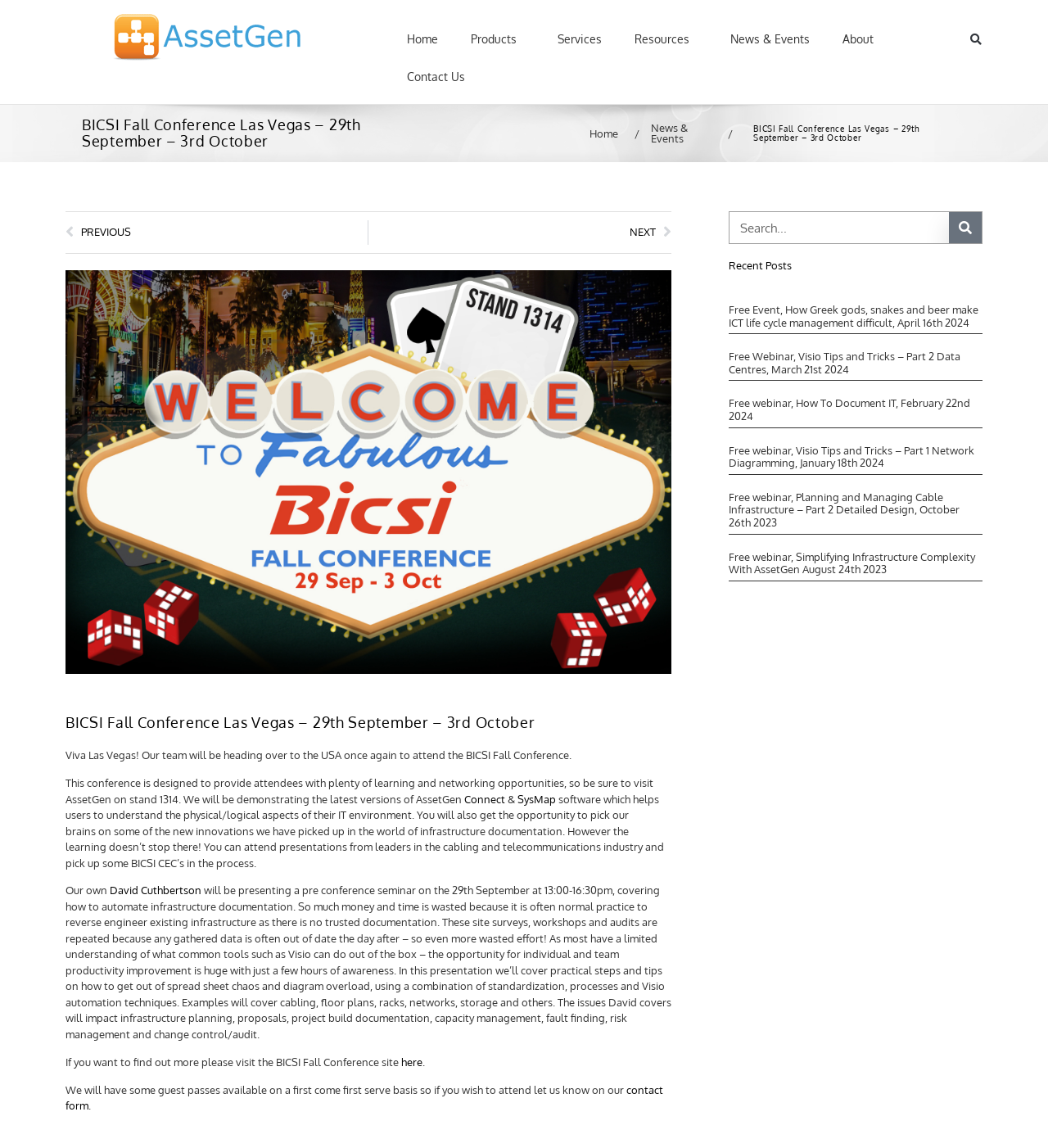Could you determine the bounding box coordinates of the clickable element to complete the instruction: "Make a question"? Provide the coordinates as four float numbers between 0 and 1, i.e., [left, top, right, bottom].

None